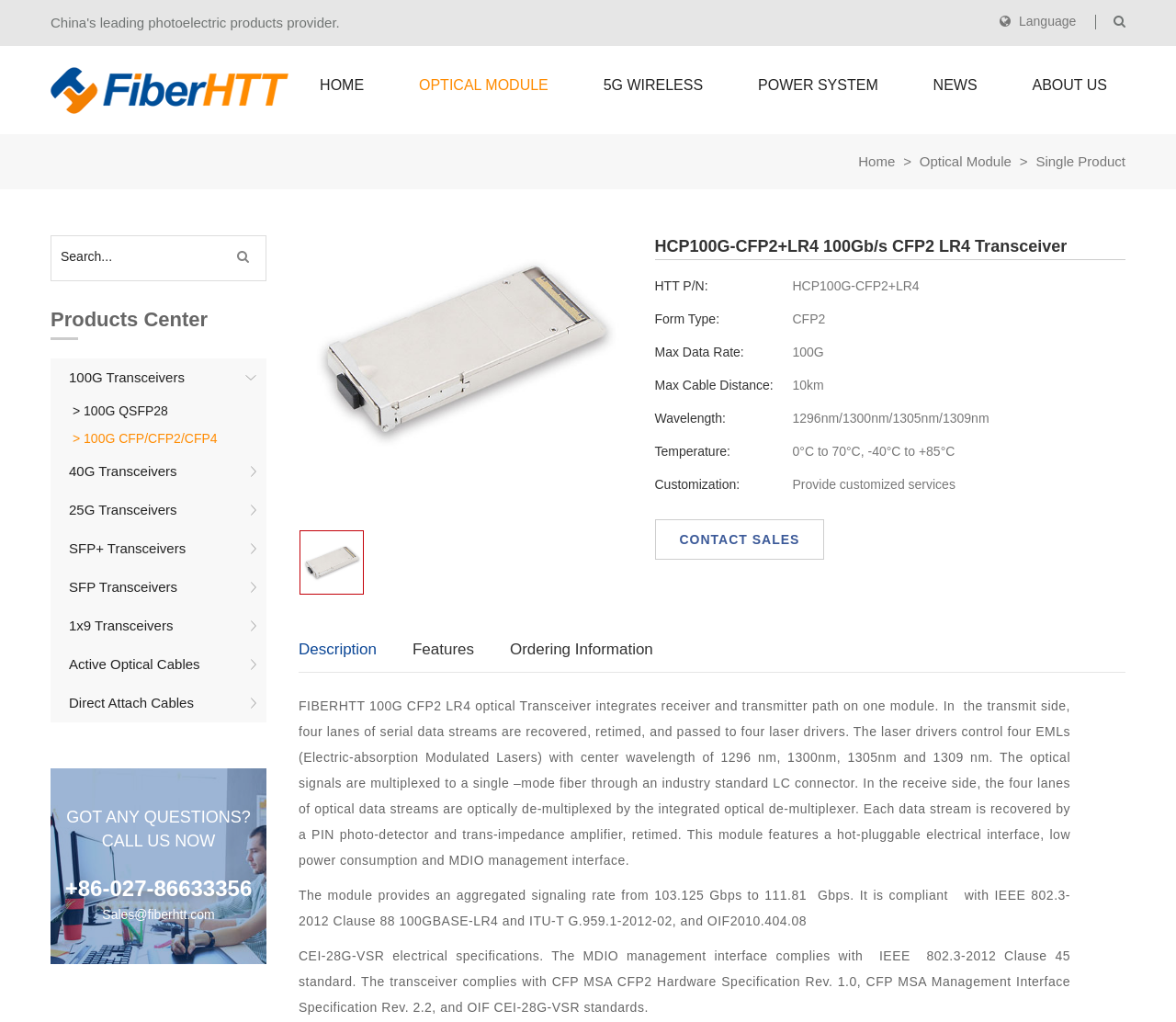Create an in-depth description of the webpage, covering main sections.

This webpage is about a China-based company, Wuhan FiberHTT technology co., LTD., that specializes in optical modules and transceivers. At the top of the page, there is a navigation menu with links to different sections of the website, including HOME, OPTICAL MODULE, 5G WIRELESS, POWER SYSTEM, NEWS, and ABOUT US.

Below the navigation menu, there is a search bar and a button to search for products. On the left side of the page, there is a list of product categories, including 100G Transceivers, 40G Transceivers, 25G Transceivers, and others.

The main content of the page is focused on a specific product, the HCP100G-CFP2+LR4 100Gb/s CFP2 LR4 Transceiver. There is a large image of the product, accompanied by a detailed table of its specifications, including form type, max data rate, max cable distance, wavelength, and temperature range.

Below the product specifications, there are three links to more information about the product: Description, Features, and Ordering Information. There is also a detailed product description, which explains the technical features and capabilities of the transceiver.

At the bottom of the page, there is a call to action to contact the sales team, as well as a section with the company's contact information, including phone number and email address.